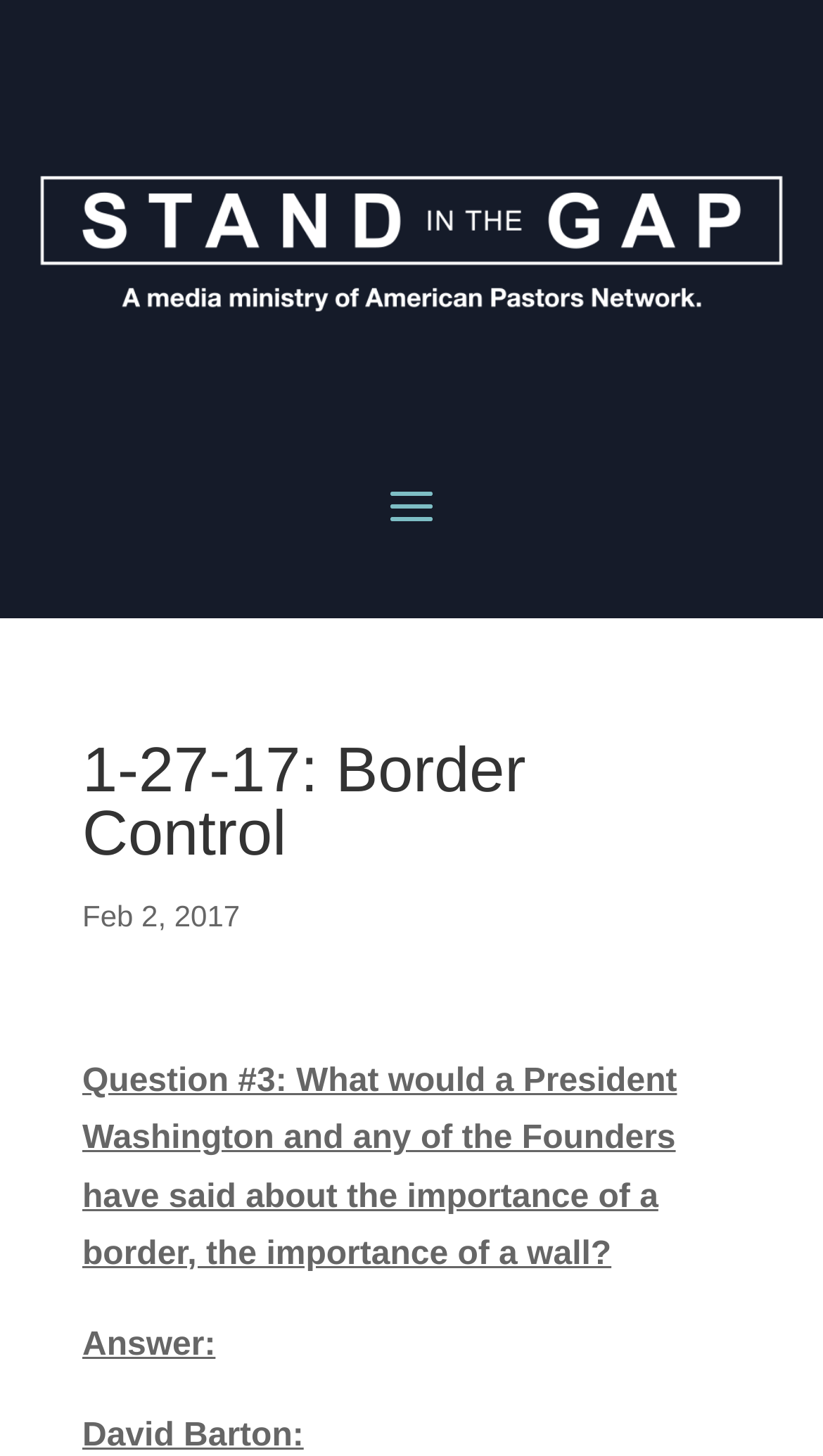Please give a succinct answer using a single word or phrase:
Who is the person quoted in the article?

David Barton